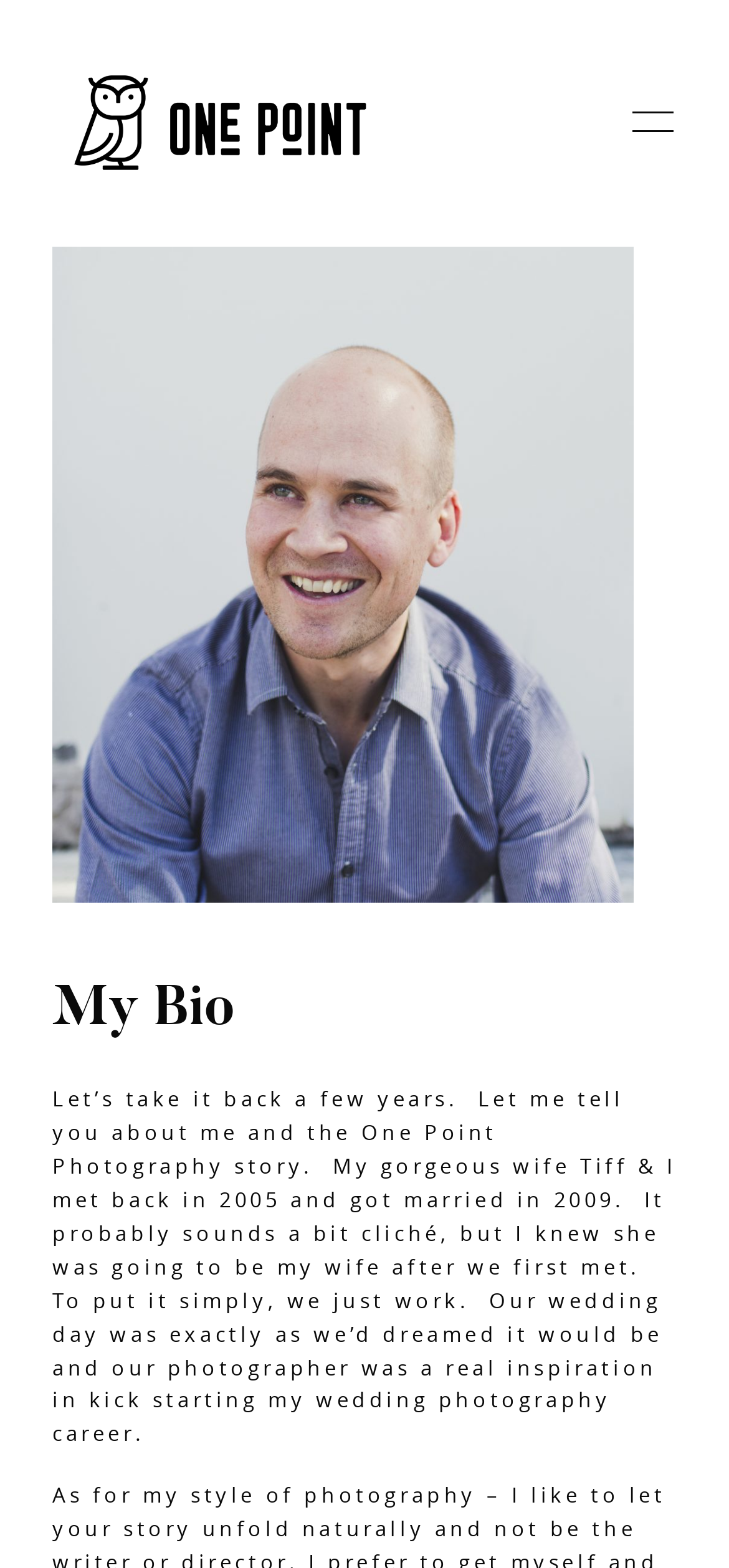Calculate the bounding box coordinates for the UI element based on the following description: "CLIENT LOGIN". Ensure the coordinates are four float numbers between 0 and 1, i.e., [left, top, right, bottom].

[0.115, 0.562, 0.414, 0.576]